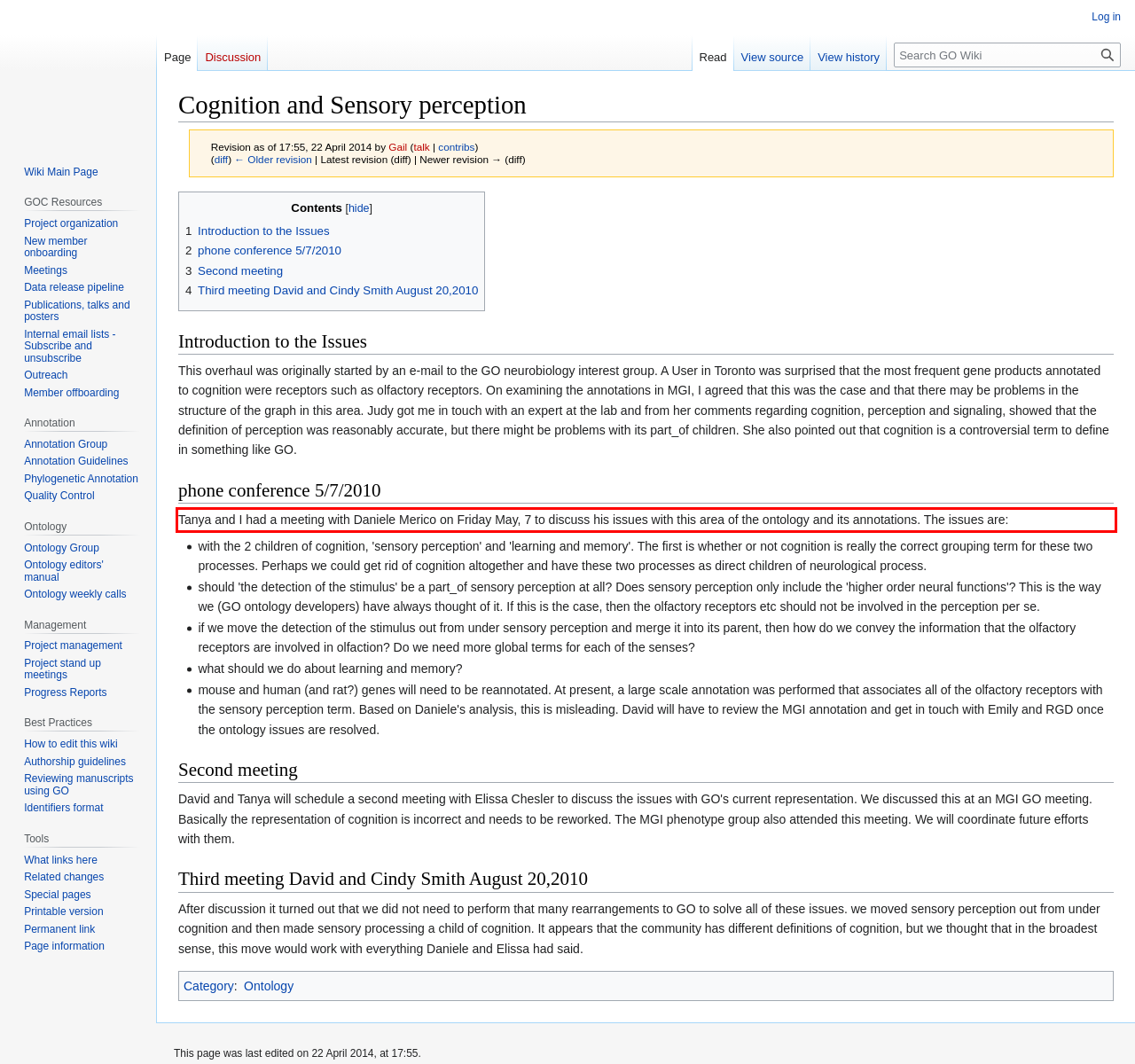Please look at the webpage screenshot and extract the text enclosed by the red bounding box.

Tanya and I had a meeting with Daniele Merico on Friday May, 7 to discuss his issues with this area of the ontology and its annotations. The issues are: